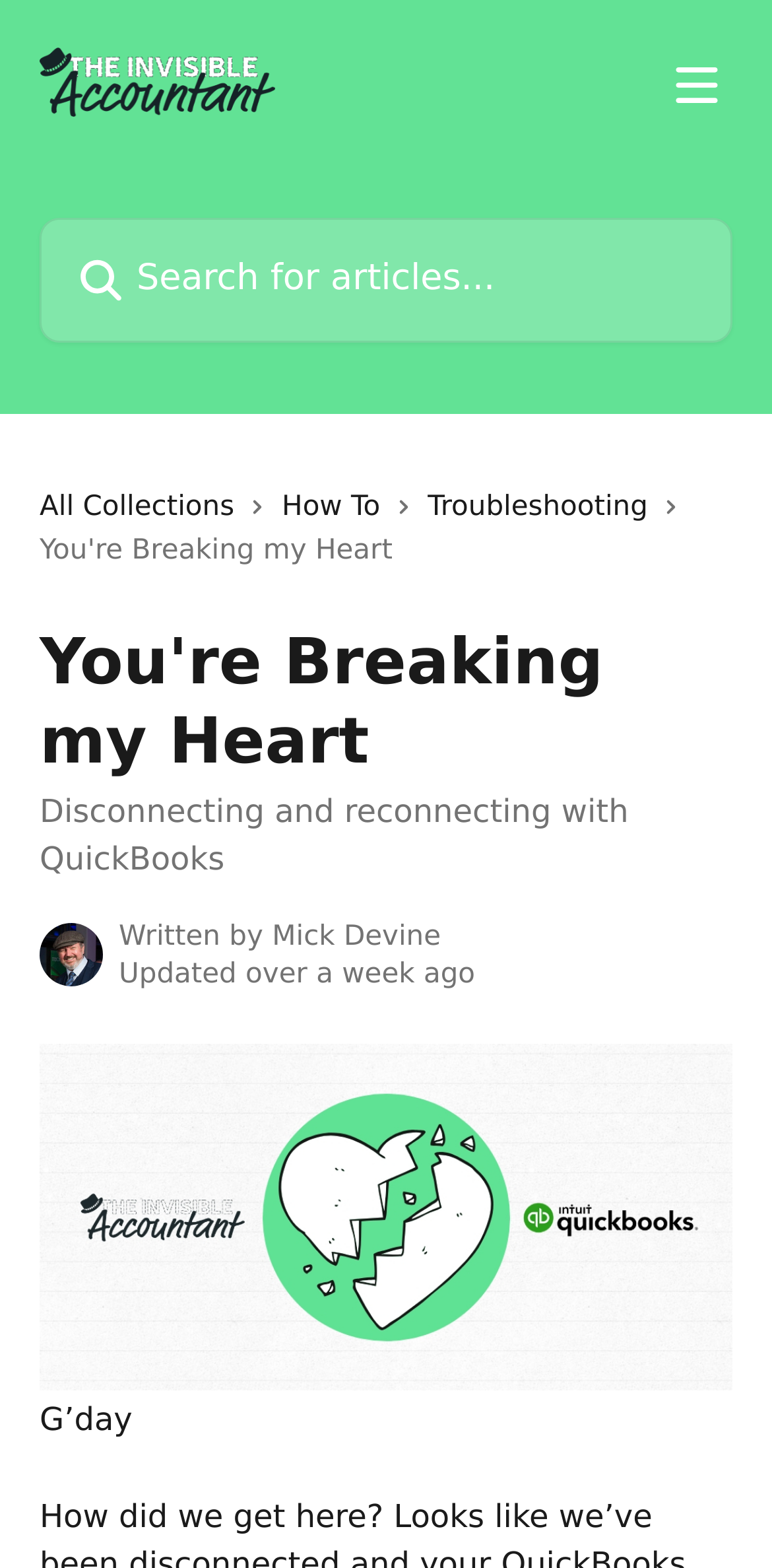Provide a short answer to the following question with just one word or phrase: What is the greeting at the end of the article?

G'day